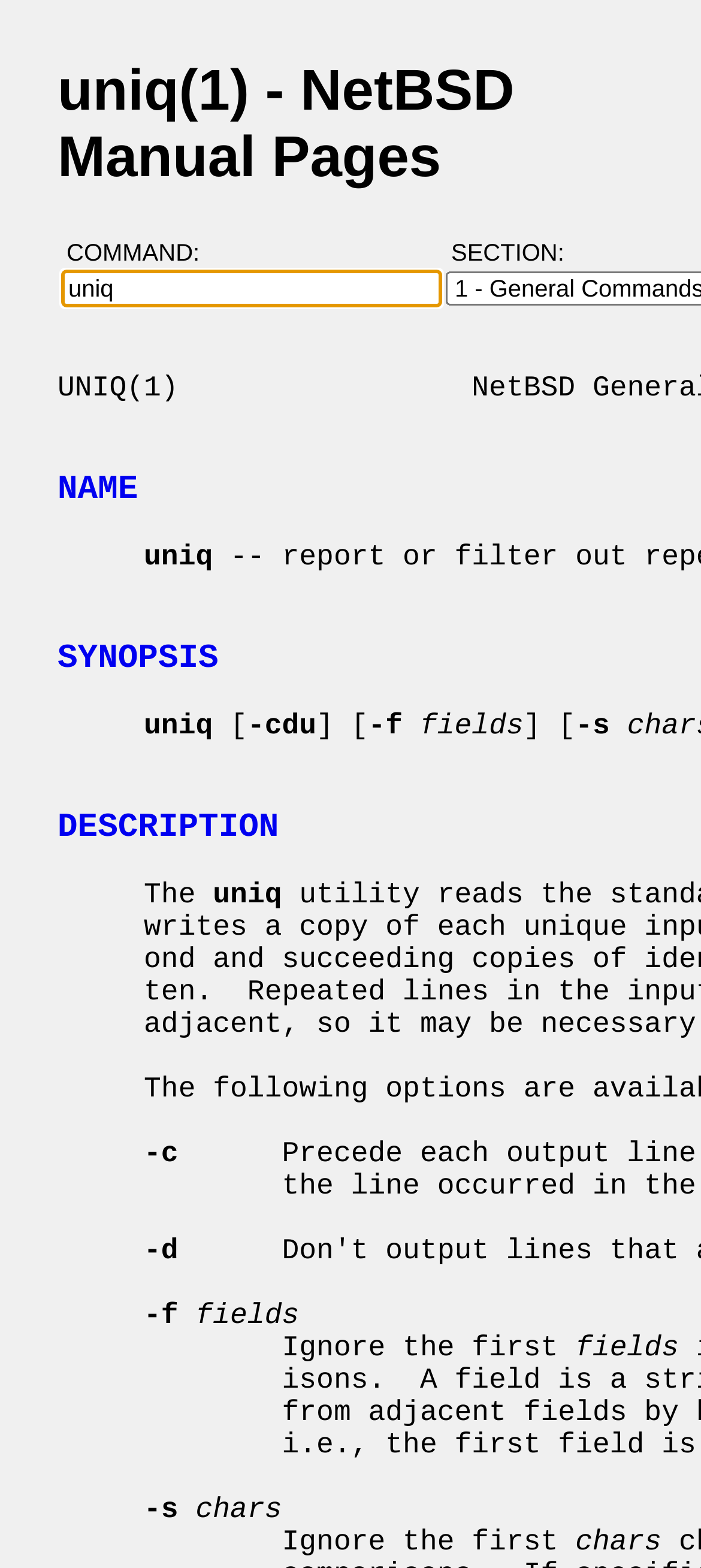What are the options for the uniq command?
We need a detailed and meticulous answer to the question.

The options for the uniq command are '-cdu', '-f', and '-s' as shown in the SYNOPSIS section of the webpage.